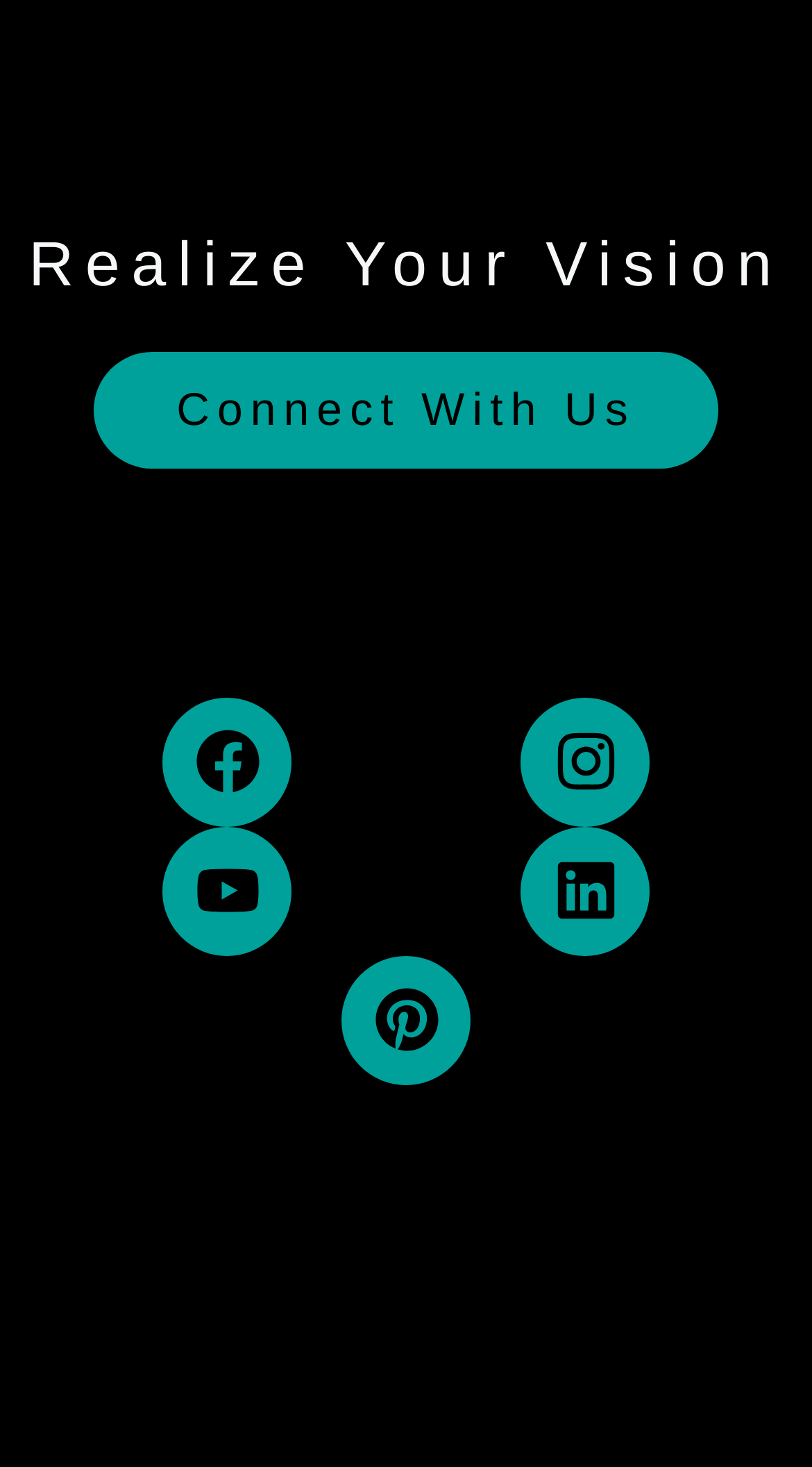How many social media links are present?
Using the information presented in the image, please offer a detailed response to the question.

There are four social media links present on the webpage, namely Facebook, Instagram, Youtube, and Linkedin, each with an associated image icon and a bounding box that indicates their position on the webpage.